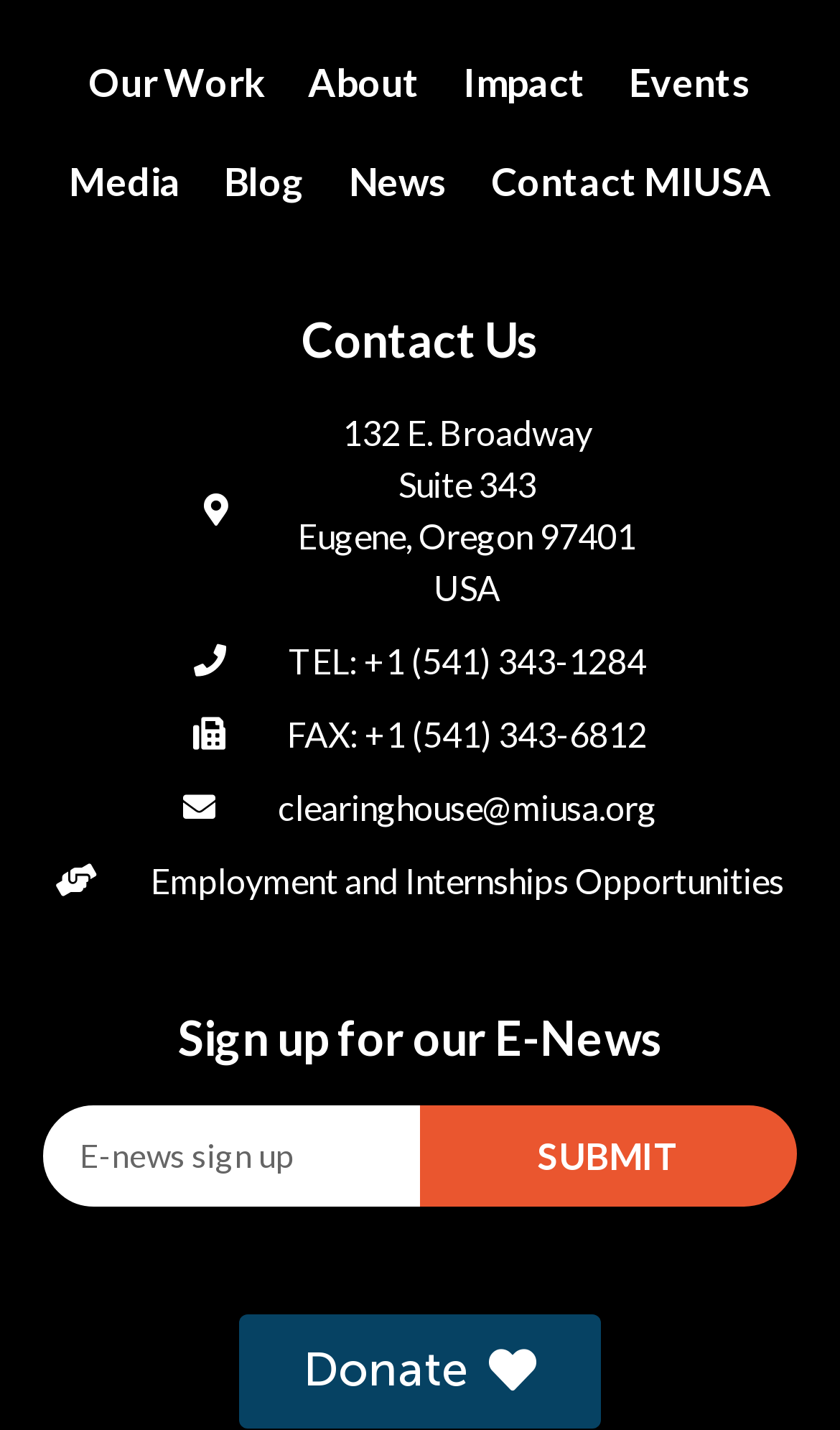Determine the bounding box coordinates for the area you should click to complete the following instruction: "Click on 'Our Work'".

[0.079, 0.022, 0.341, 0.091]